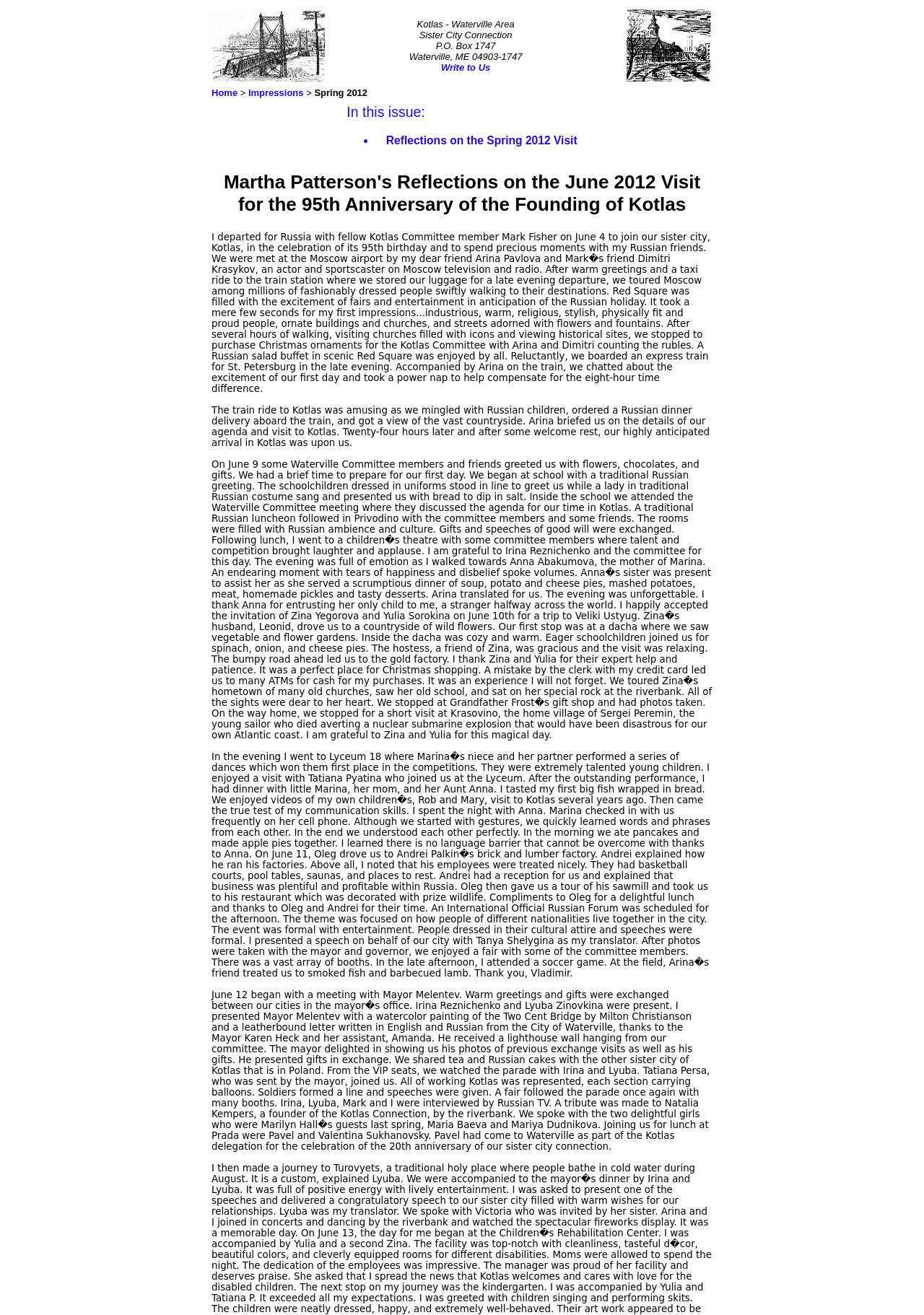What is the link text to contact the Kotlas - Waterville Area Sister City Connection?
Using the image, elaborate on the answer with as much detail as possible.

I found a link element with the text 'Write to Us' inside a LayoutTableCell. This link appears to be a way to contact the Kotlas - Waterville Area Sister City Connection.